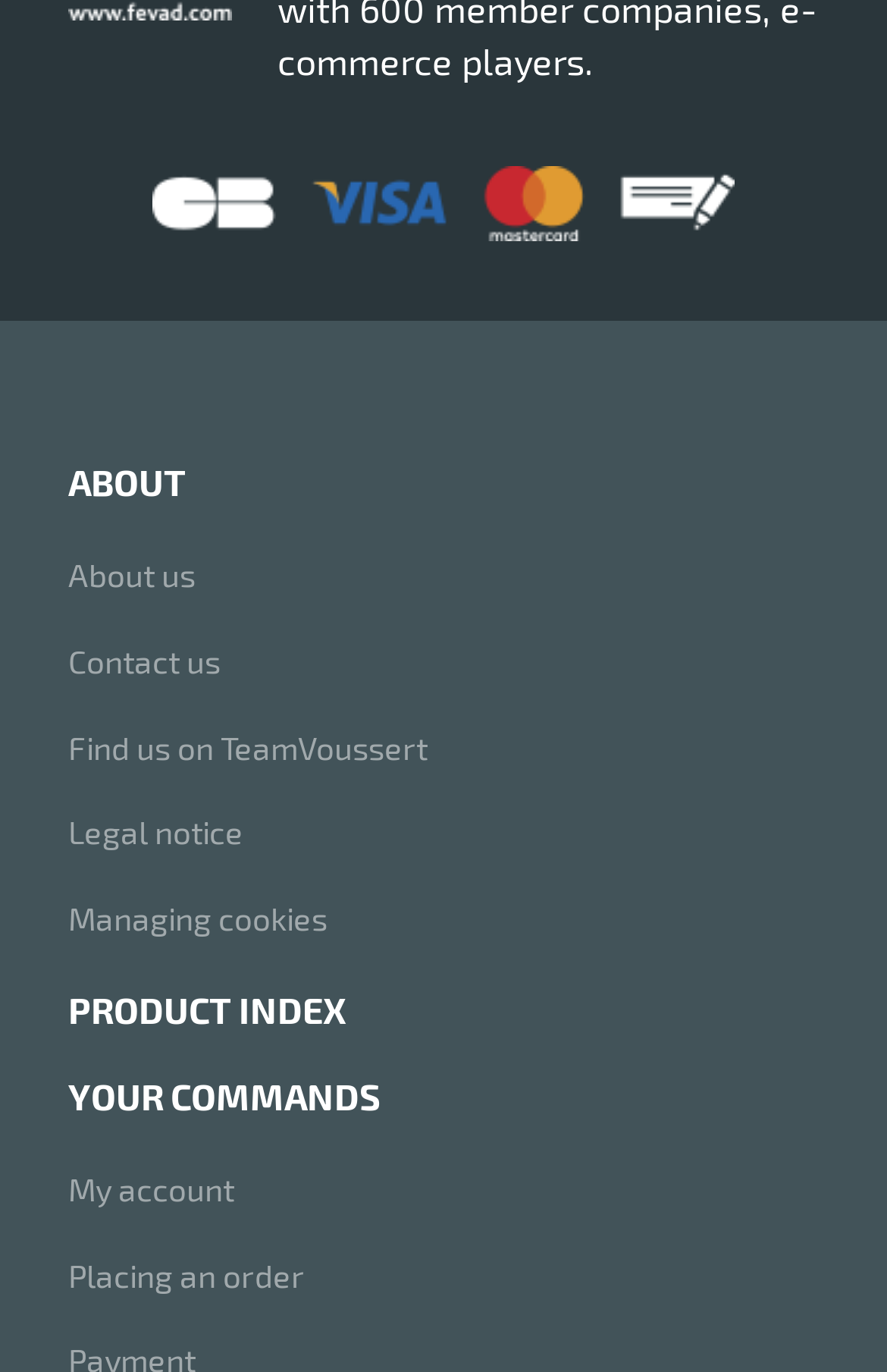Answer the following in one word or a short phrase: 
How many links are there on this webpage?

1153